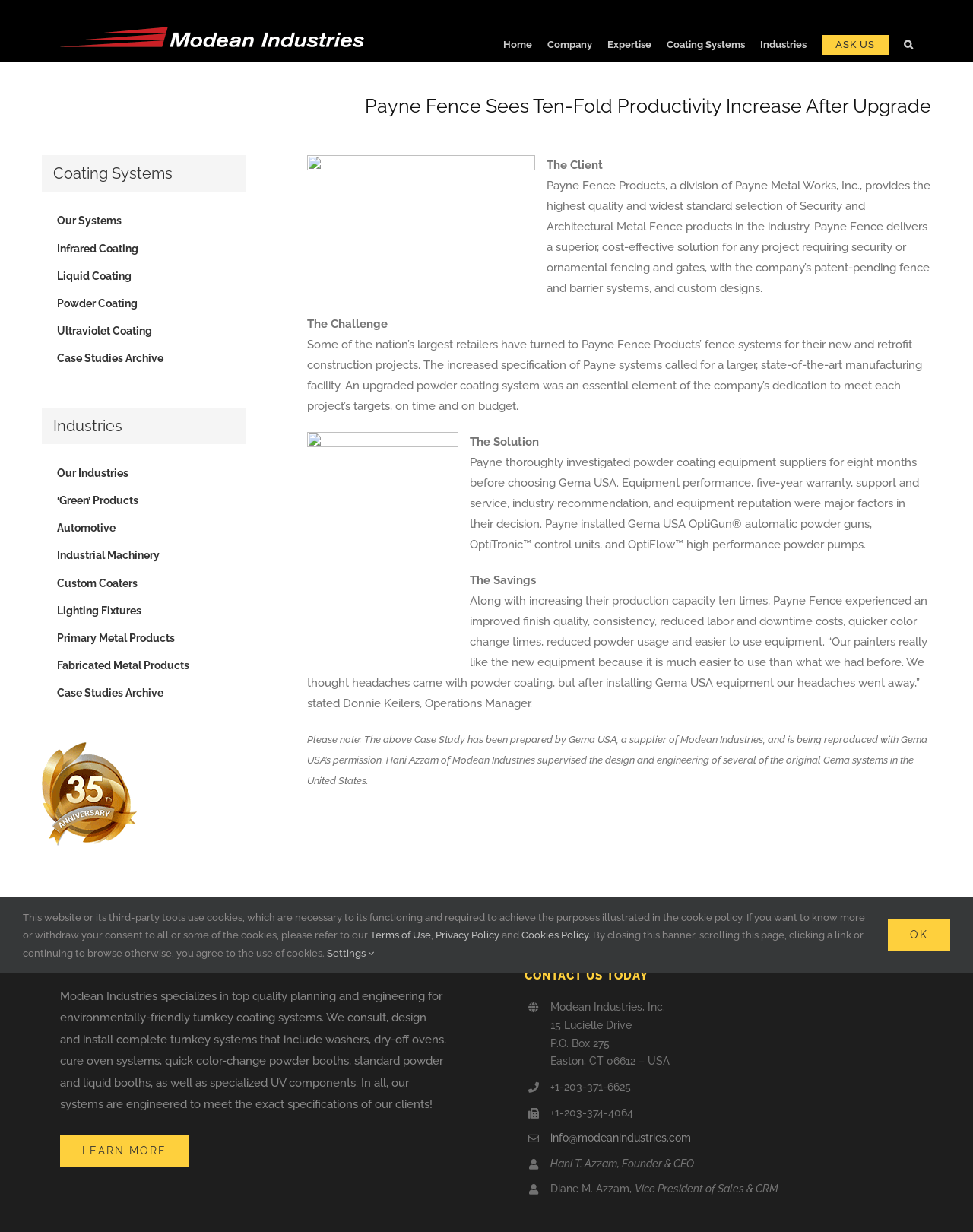Can you pinpoint the bounding box coordinates for the clickable element required for this instruction: "Click the 'CONTACT US TODAY' link"? The coordinates should be four float numbers between 0 and 1, i.e., [left, top, right, bottom].

[0.539, 0.786, 0.938, 0.798]